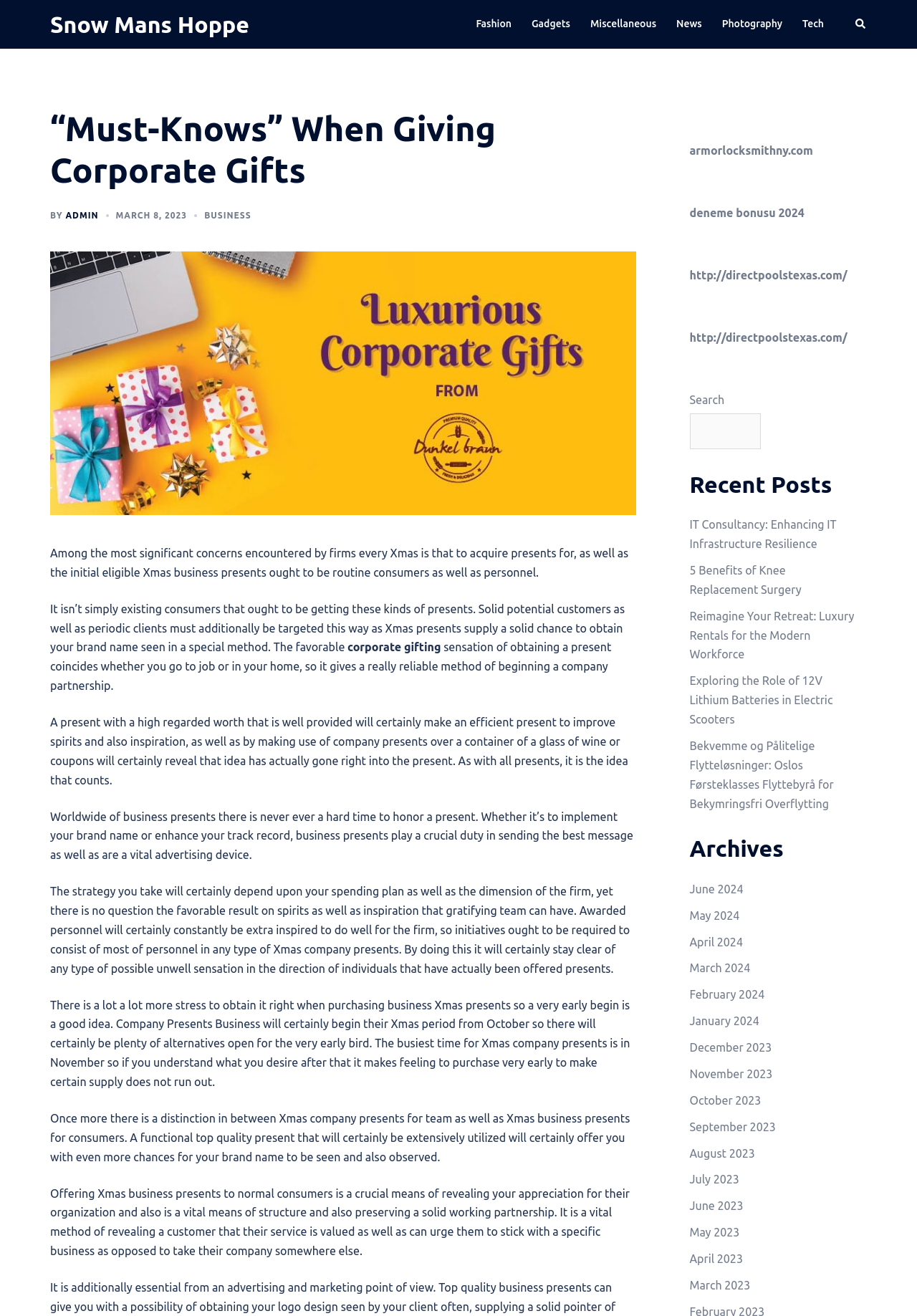Deliver a detailed narrative of the webpage's visual and textual elements.

The webpage is about corporate gifts, specifically discussing the importance of giving gifts to employees and clients during the holiday season. At the top of the page, there is a header with the title "“Must-Knows” When Giving Corporate Gifts – Snow Mans Hoppe" and a link to the website's homepage. Below the header, there are several links to different categories, including Fashion, Gadgets, Miscellaneous, News, Photography, and Tech, which are aligned horizontally across the top of the page.

The main content of the page is divided into several sections. The first section has a heading that reads "“Must-Knows” When Giving Corporate Gifts" and is followed by a brief introduction to the importance of corporate gifts. The text explains that corporate gifts are not only for existing customers but also for potential clients and employees.

The next section discusses the benefits of corporate gifts, including improving morale and motivation among employees, and creating a positive impression on clients. The text also emphasizes the importance of choosing gifts that are well-thought-out and of high quality.

The page also features a section with links to recent posts, including articles on IT consultancy, knee replacement surgery, luxury rentals, and electric scooters. Below this section, there is a list of archives, with links to articles from different months, ranging from June 2024 to March 2023.

At the bottom of the page, there are several links to external websites, including armorlocksmithny.com, deneme bonusu 2024, and directpoolstexas.com. There is also a search bar with a button that reads "SEARCH".